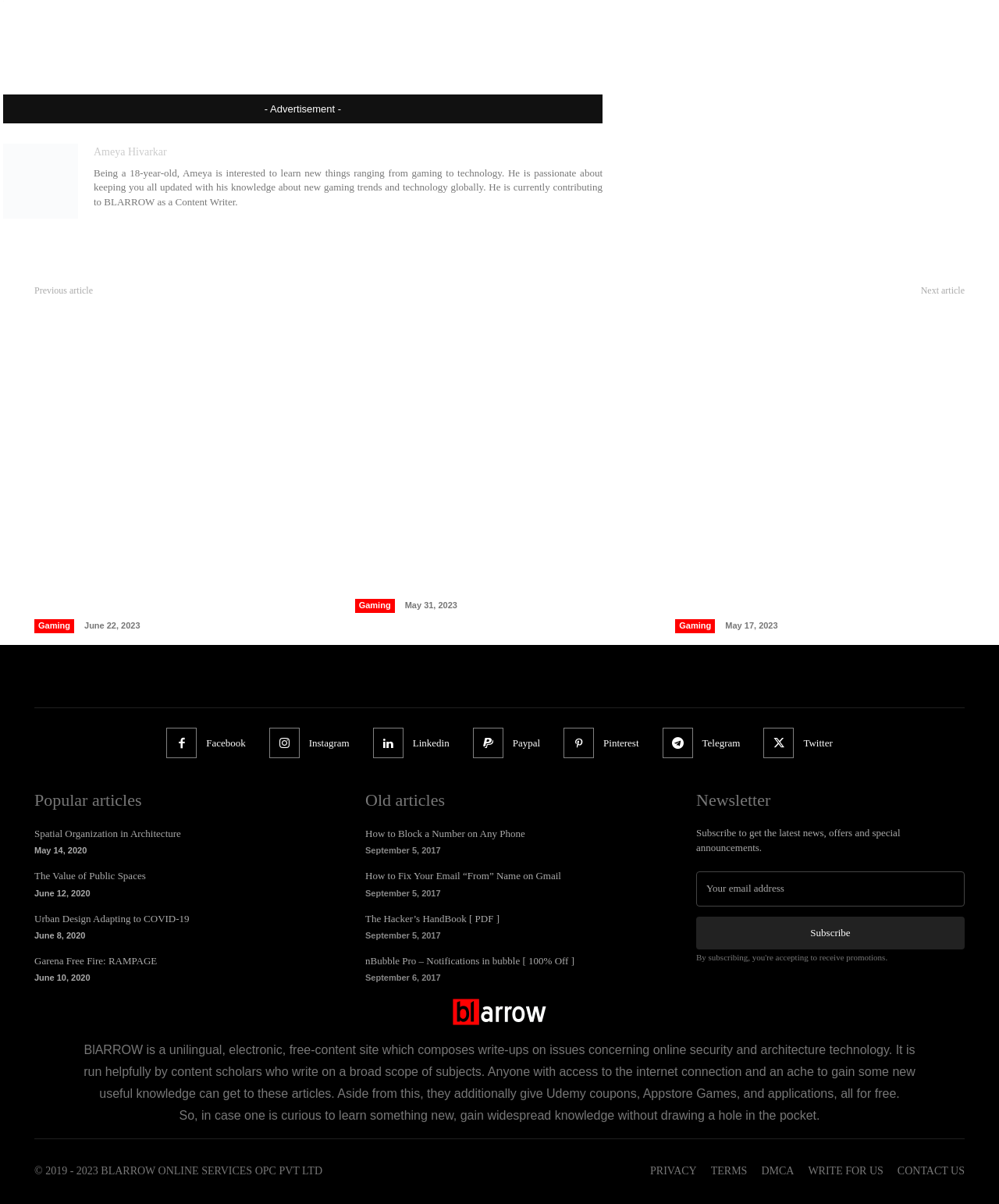What is the date of the article 'Breaking into the Gaming Industry: Tips for Success and Longevity'? Refer to the image and provide a one-word or short phrase answer.

June 22, 2023